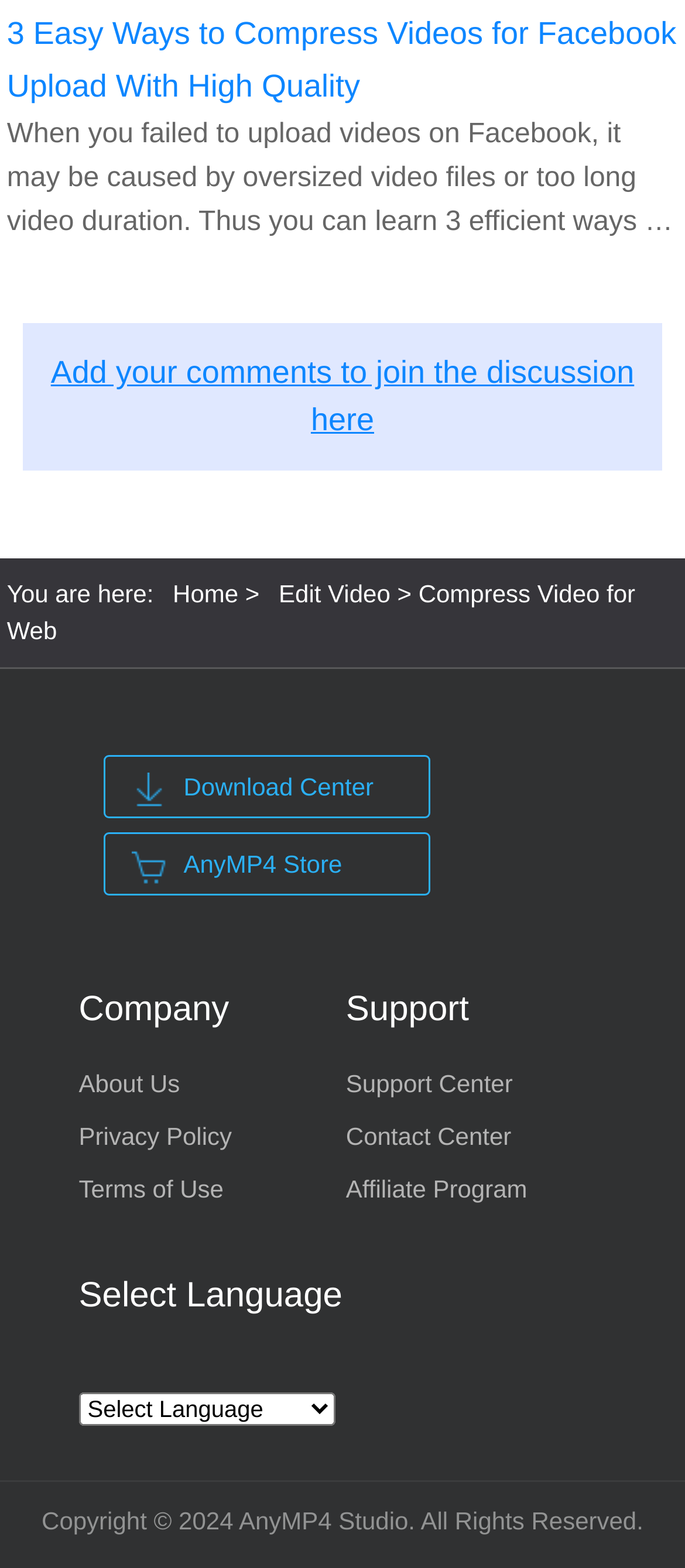Please determine the bounding box coordinates for the element with the description: "About Us".

[0.115, 0.684, 0.263, 0.699]